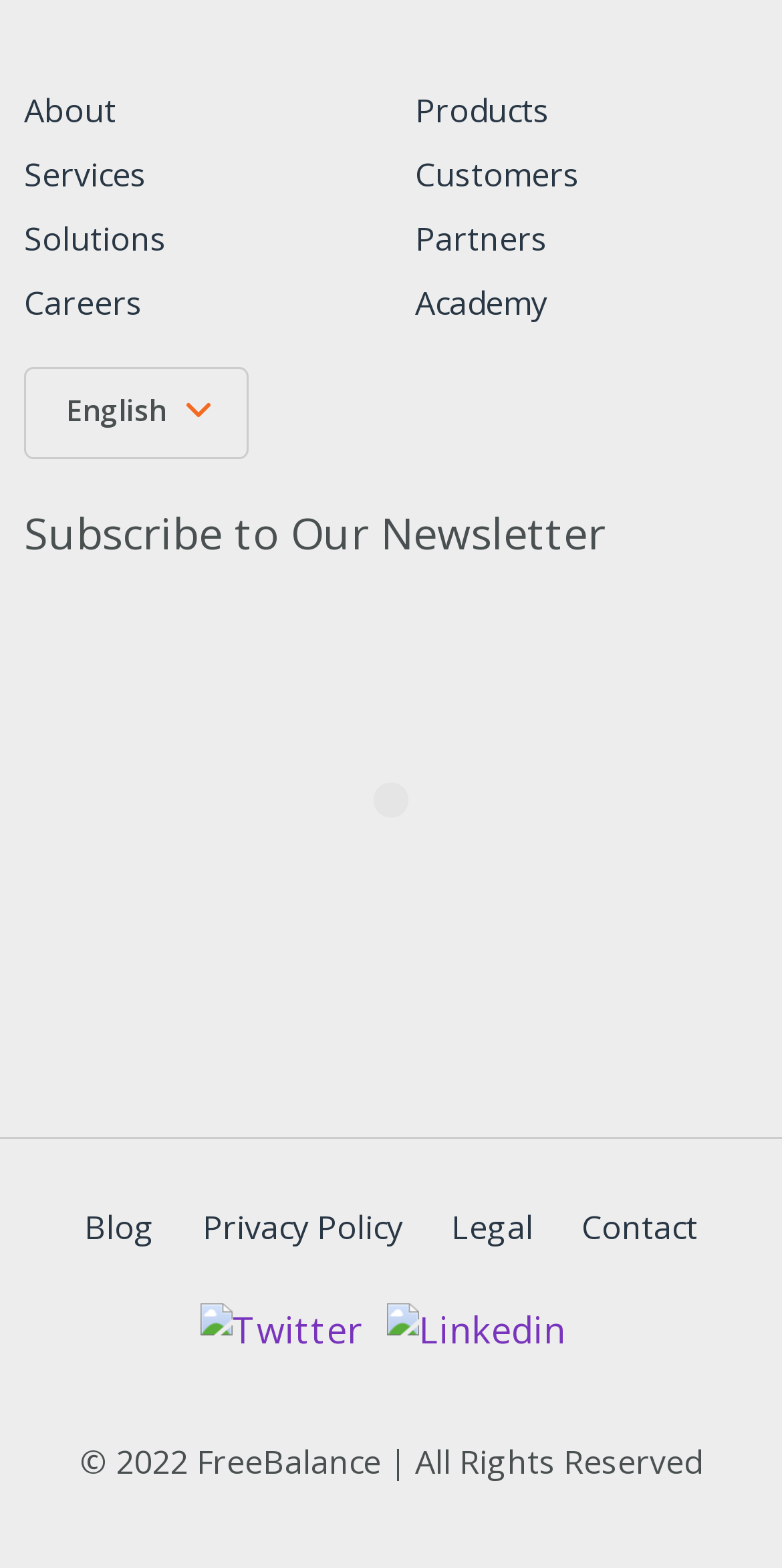What is the last link in the 'First Menu'?
Based on the image content, provide your answer in one word or a short phrase.

Careers